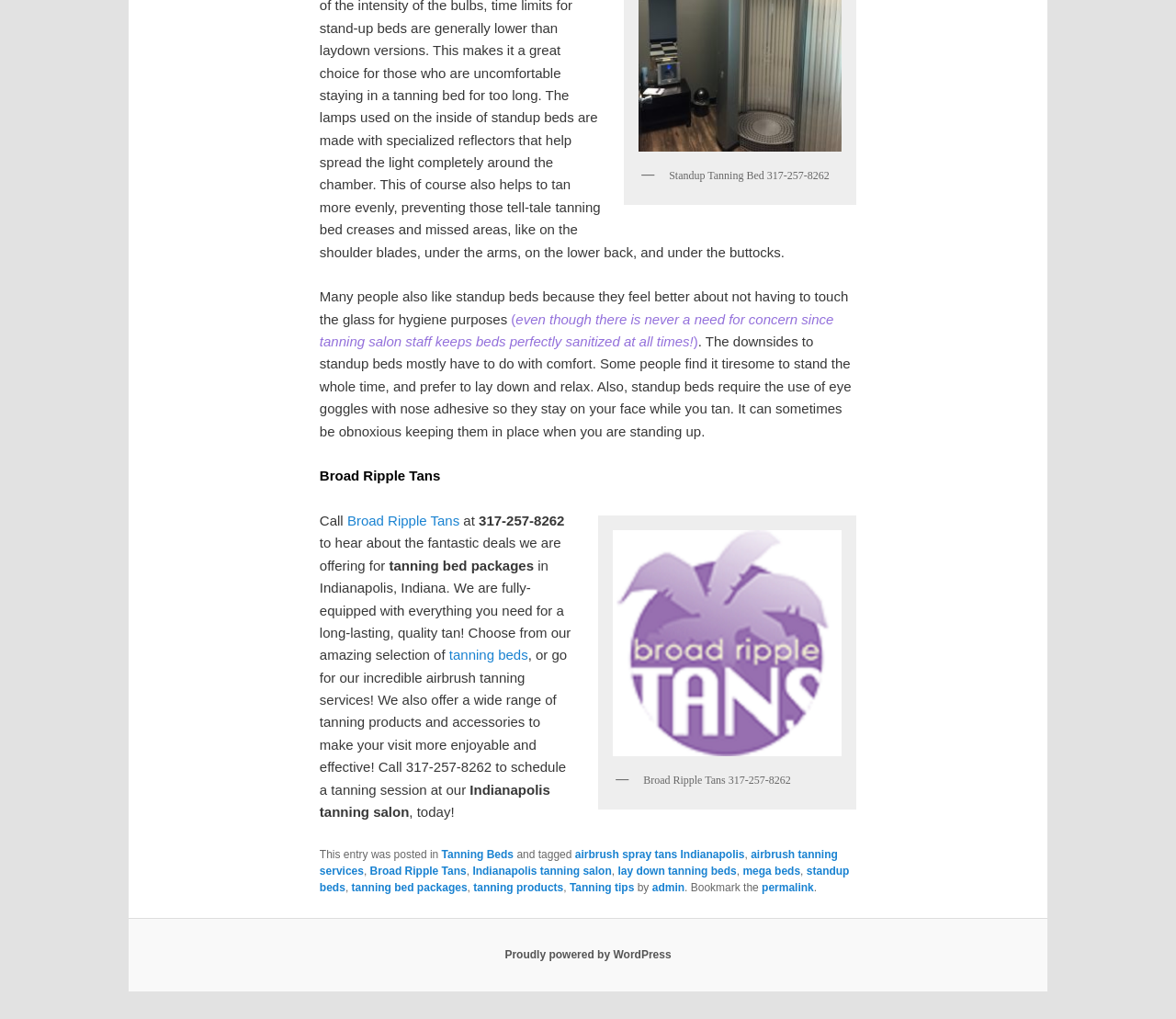Please locate the bounding box coordinates of the element that needs to be clicked to achieve the following instruction: "Call the phone number to hear about tanning bed packages". The coordinates should be four float numbers between 0 and 1, i.e., [left, top, right, bottom].

[0.407, 0.503, 0.48, 0.519]